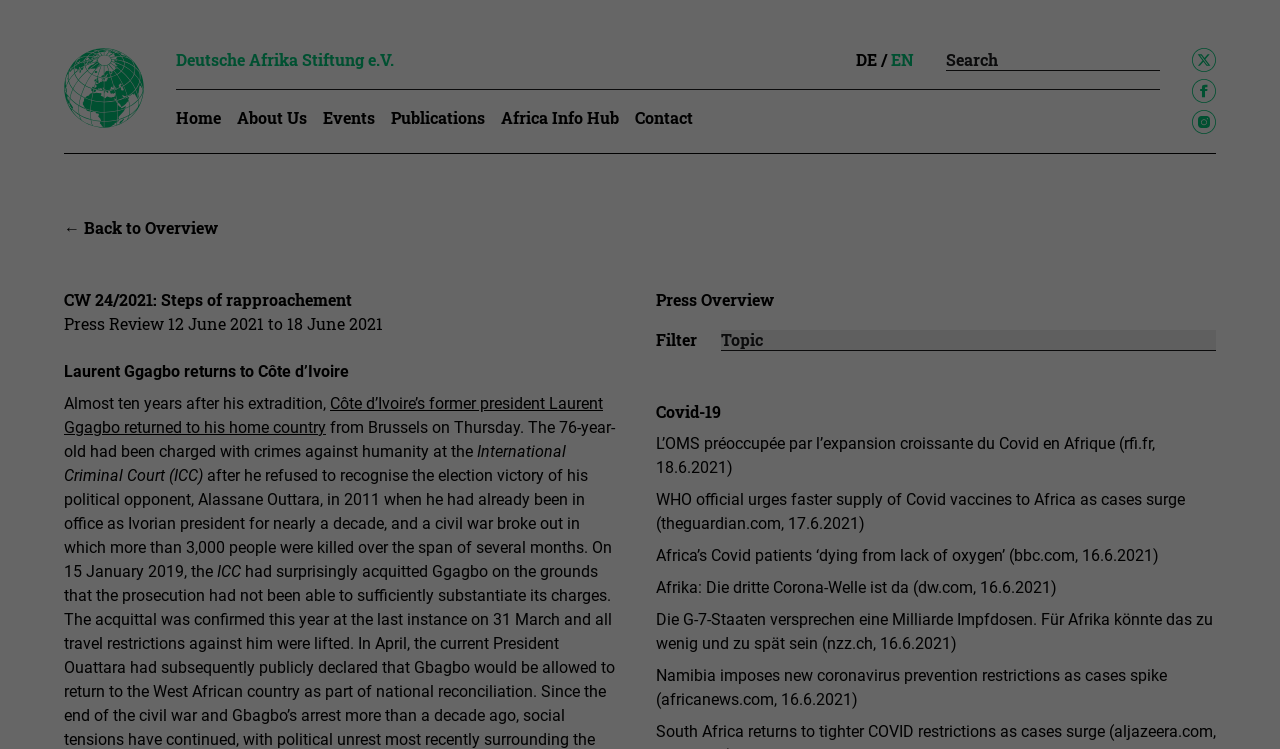Provide the bounding box coordinates of the section that needs to be clicked to accomplish the following instruction: "Filter press reviews."

[0.512, 0.439, 0.545, 0.467]